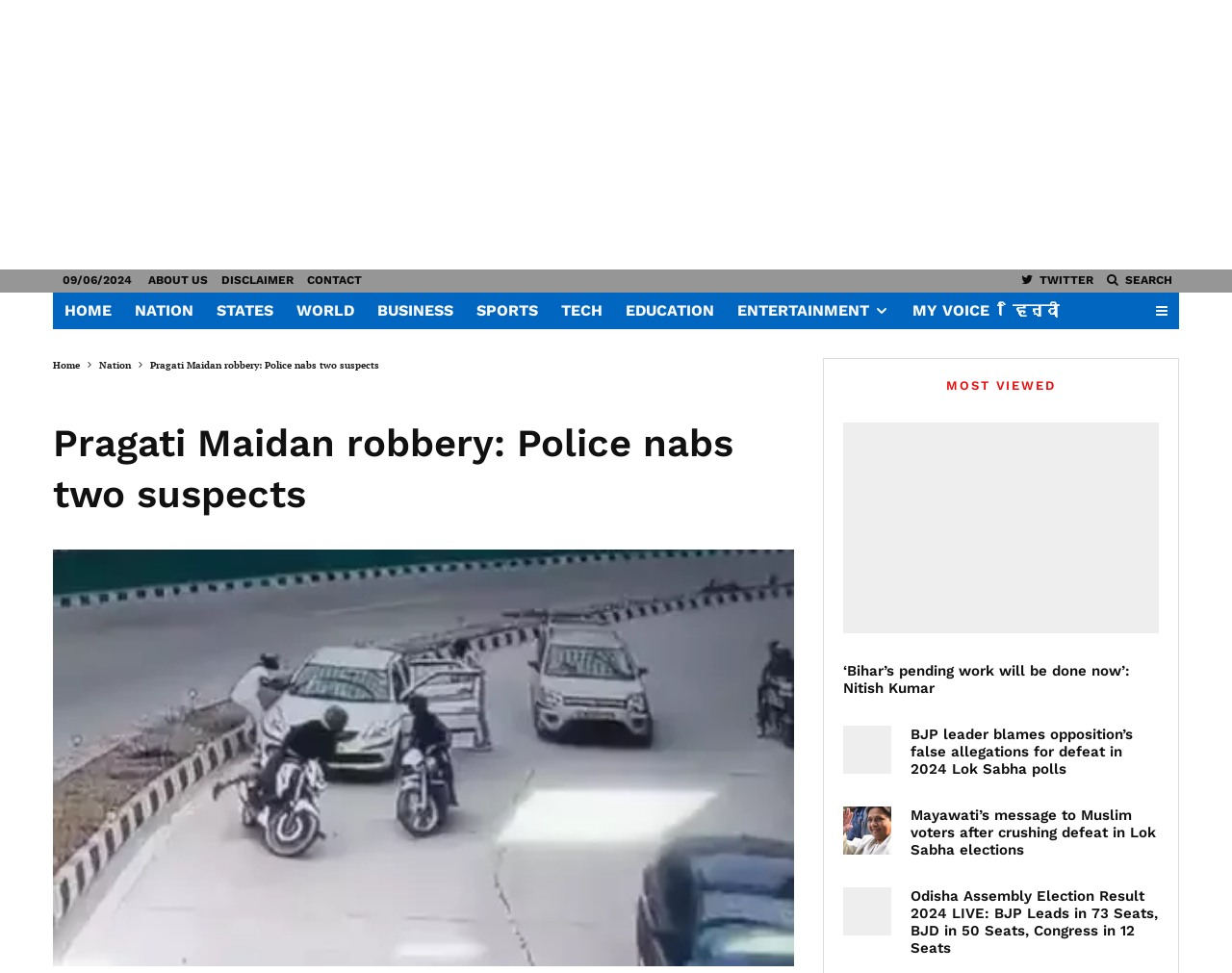Please locate the bounding box coordinates of the element that should be clicked to achieve the given instruction: "Go to NATION page".

[0.1, 0.301, 0.166, 0.339]